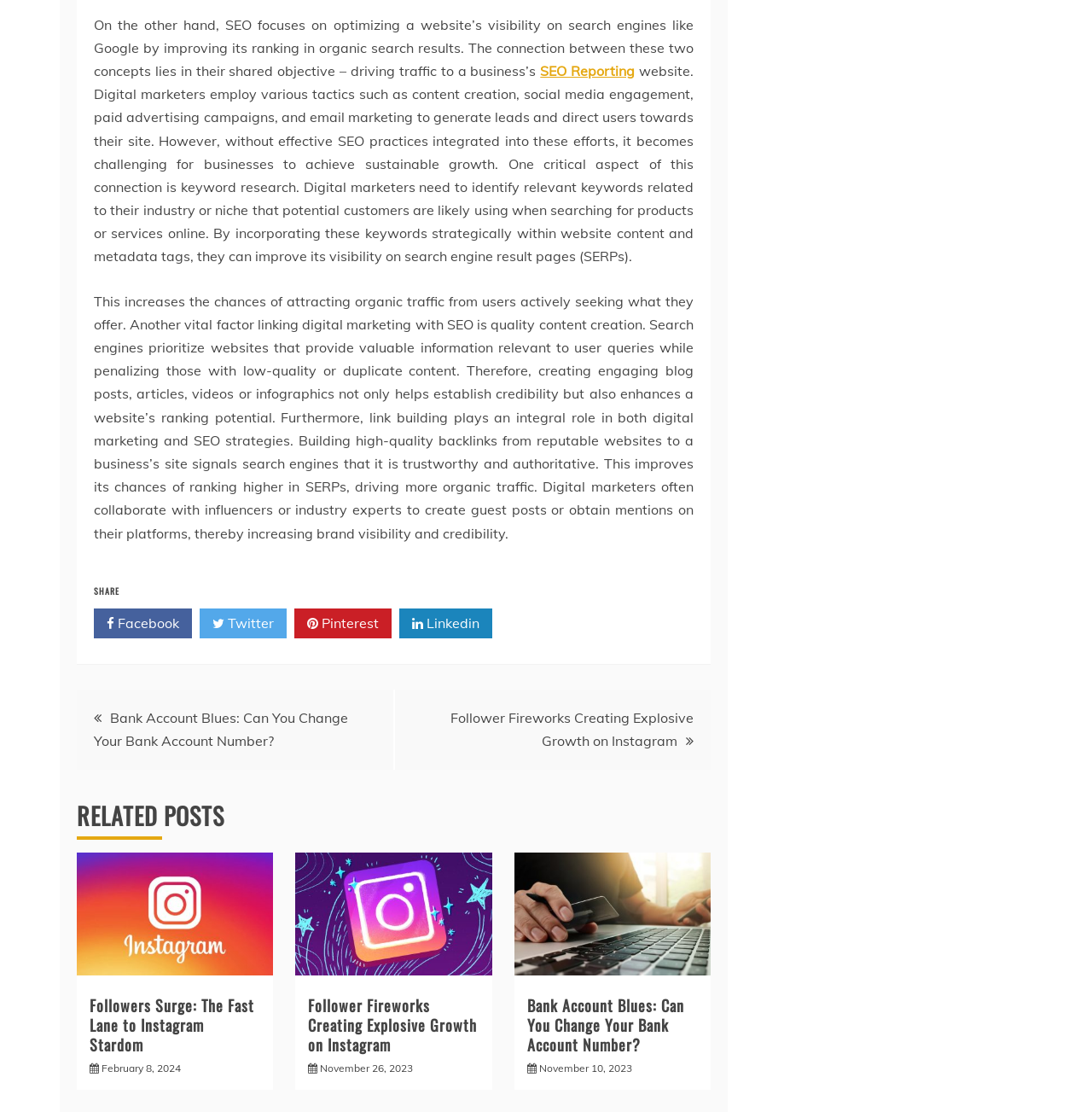What is the title of the first related post?
Respond to the question with a single word or phrase according to the image.

Followers Surge: The Fast Lane to Instagram Stardom